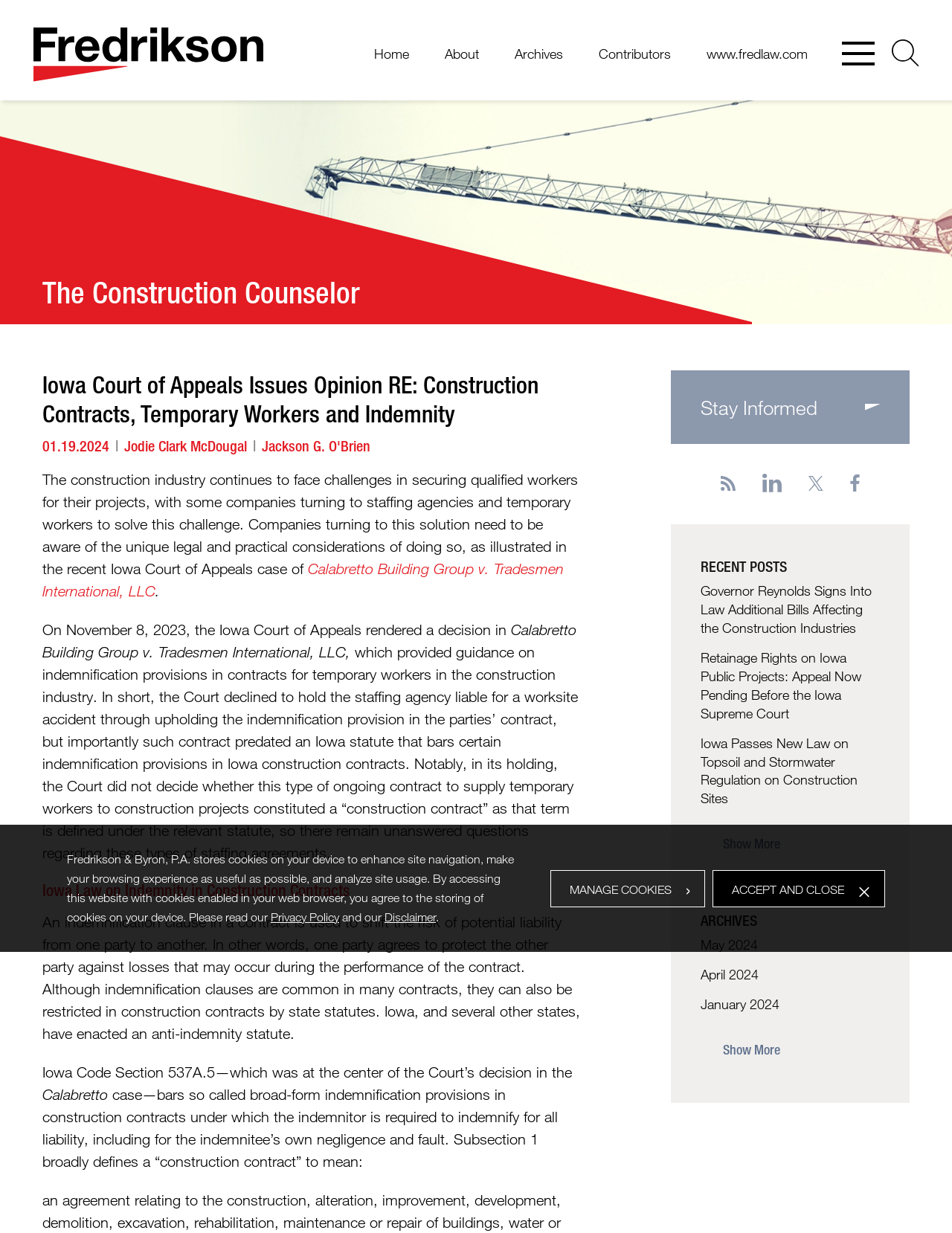Kindly determine the bounding box coordinates of the area that needs to be clicked to fulfill this instruction: "Click the 'Home' link".

[0.387, 0.03, 0.436, 0.081]